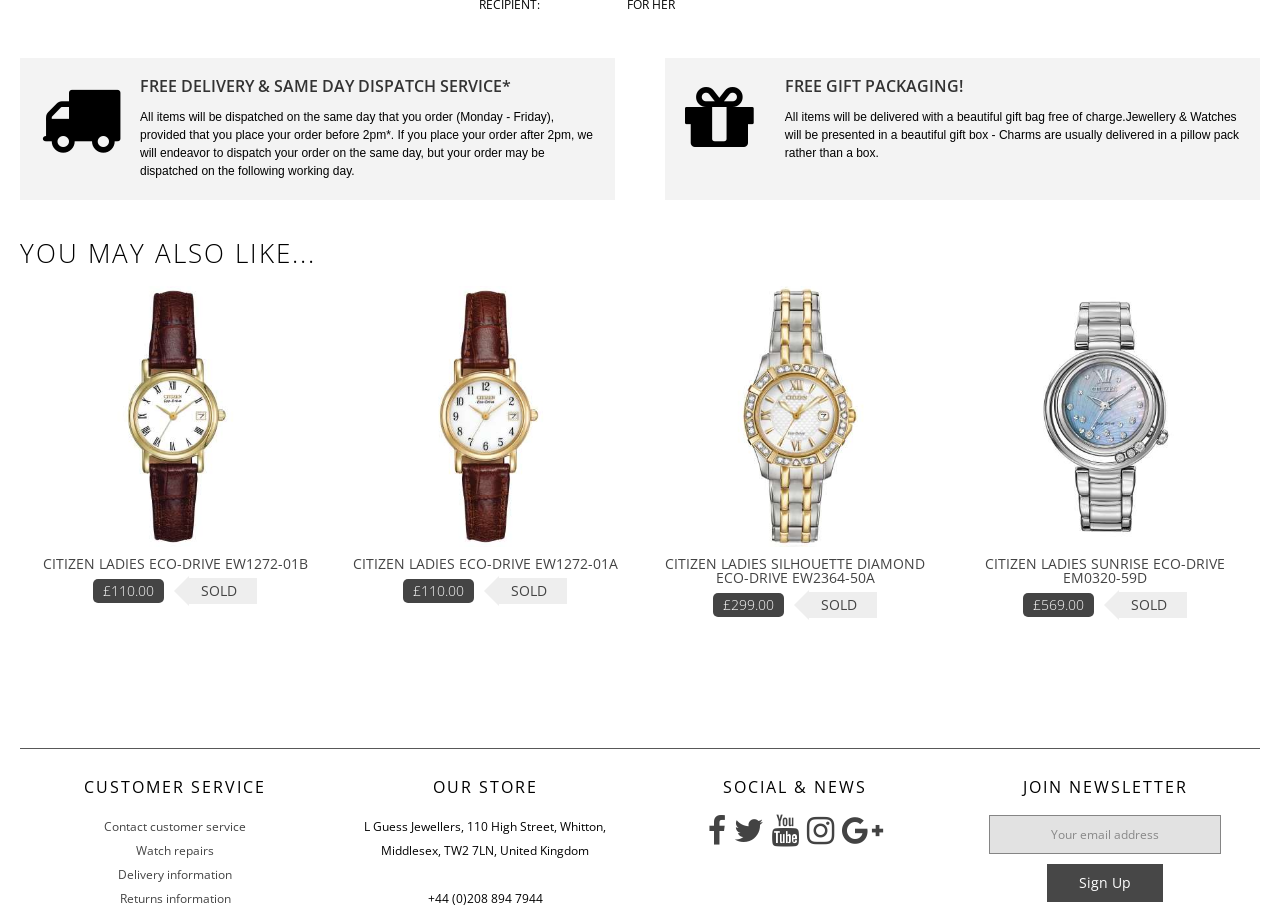Find the bounding box coordinates of the element you need to click on to perform this action: 'Click on 'Watch repairs''. The coordinates should be represented by four float values between 0 and 1, in the format [left, top, right, bottom].

[0.106, 0.927, 0.167, 0.946]